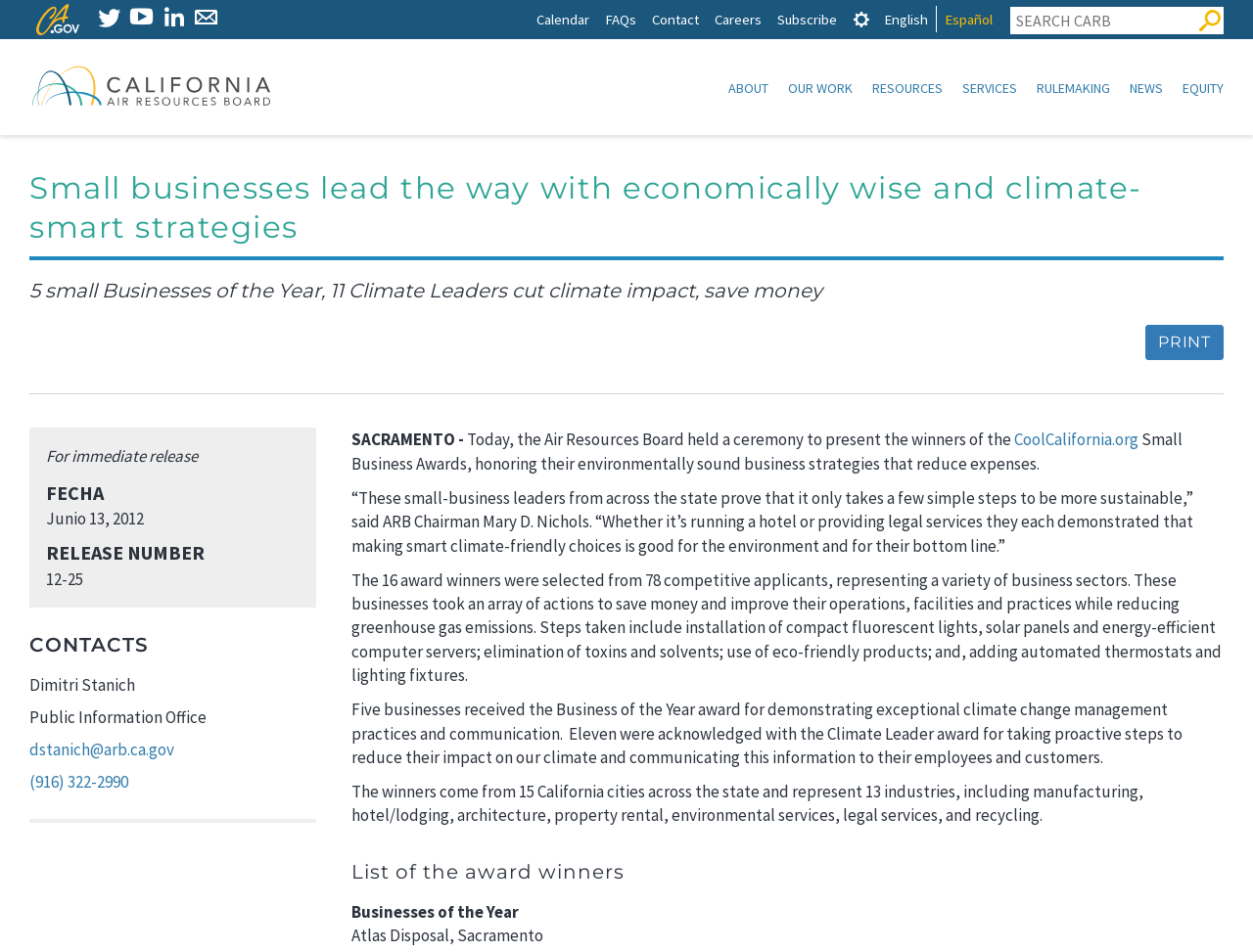Determine the bounding box coordinates of the clickable element to complete this instruction: "Visit Twitter page". Provide the coordinates in the format of four float numbers between 0 and 1, [left, top, right, bottom].

[0.077, 0.002, 0.097, 0.034]